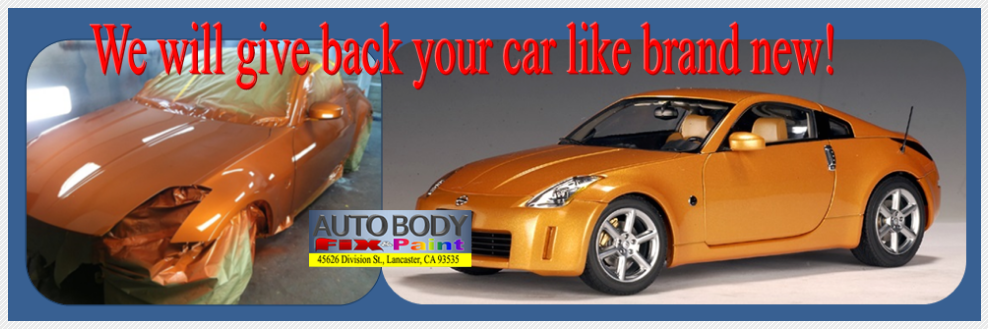Provide a one-word or short-phrase answer to the question:
What is the name of the auto body restoration service?

Auto Body Fix & Paint